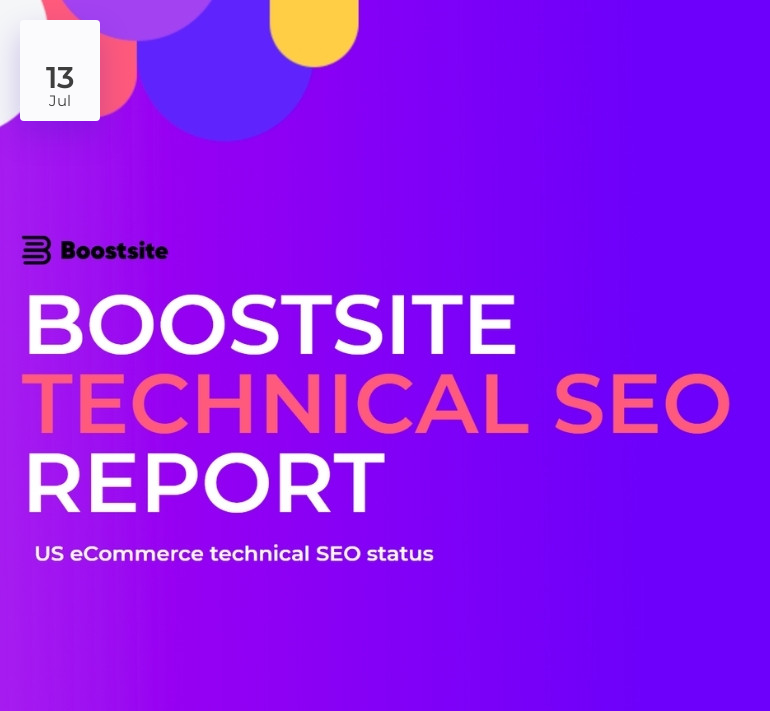Describe every detail you can see in the image.

The image features an eye-catching design from Boostsite, prominently showcasing their "Technical SEO Report" focused on the "US eCommerce technical SEO status." At the top left corner, the date "13 Jul" is displayed, highlighting the report's publication date. The Boostsite logo is elegantly positioned on the top left, while the report title is emphasized in bold, modern typography. The color scheme combines vibrant purple and contrasting orange, creating a dynamic and professional appearance. Below the title, the subtitle reads "US eCommerce technical SEO status," providing clarity on the report's focus. This graphic serves as a visually appealing introduction to crucial insights regarding the state of technical SEO in the eCommerce sector.